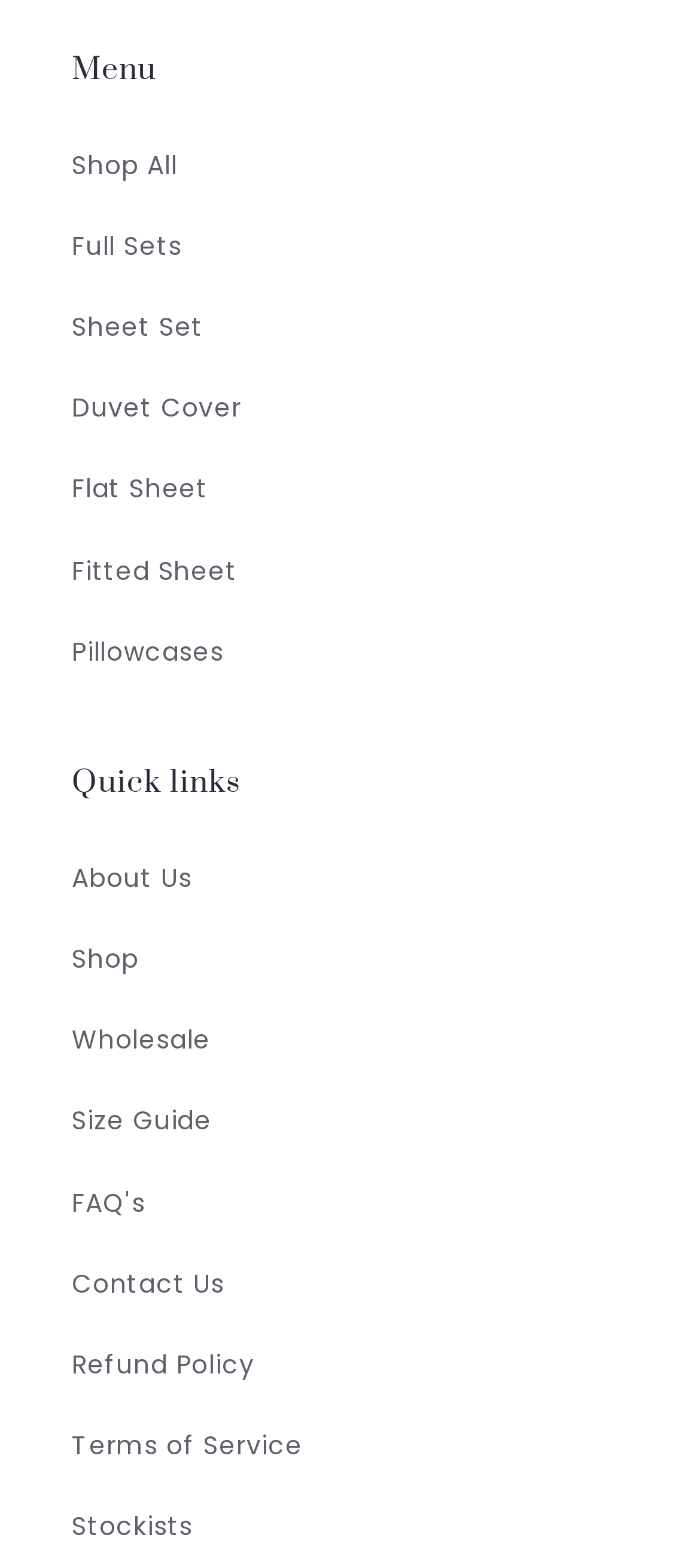Please identify the bounding box coordinates of the element's region that should be clicked to execute the following instruction: "Contact Us". The bounding box coordinates must be four float numbers between 0 and 1, i.e., [left, top, right, bottom].

[0.103, 0.793, 0.897, 0.845]